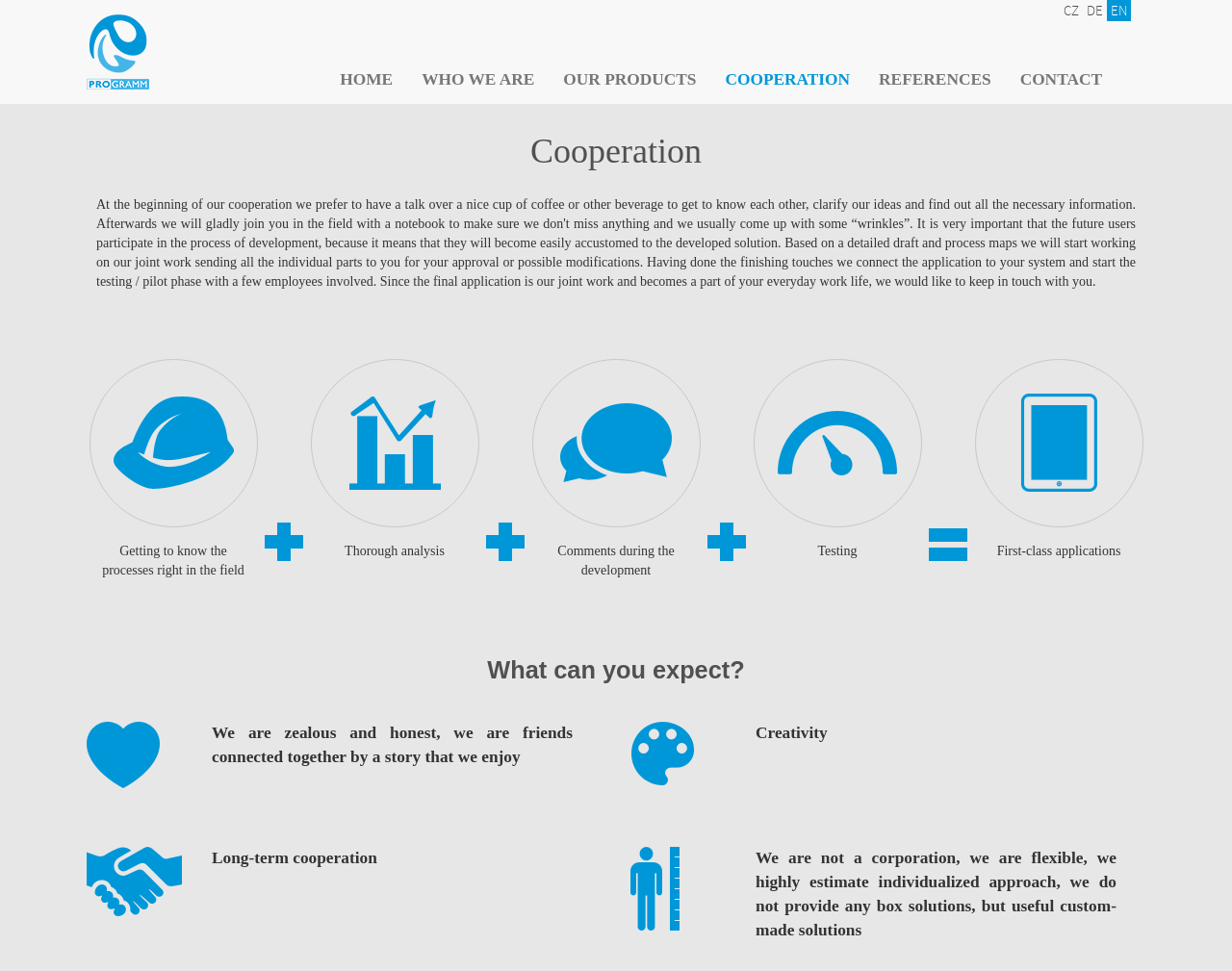Please specify the bounding box coordinates of the clickable region necessary for completing the following instruction: "Switch to Czech language". The coordinates must consist of four float numbers between 0 and 1, i.e., [left, top, right, bottom].

[0.859, 0.0, 0.879, 0.022]